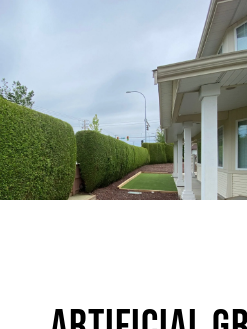Provide a brief response to the question below using one word or phrase:
What is the purpose of the tidy hedges?

Contribute to neatness